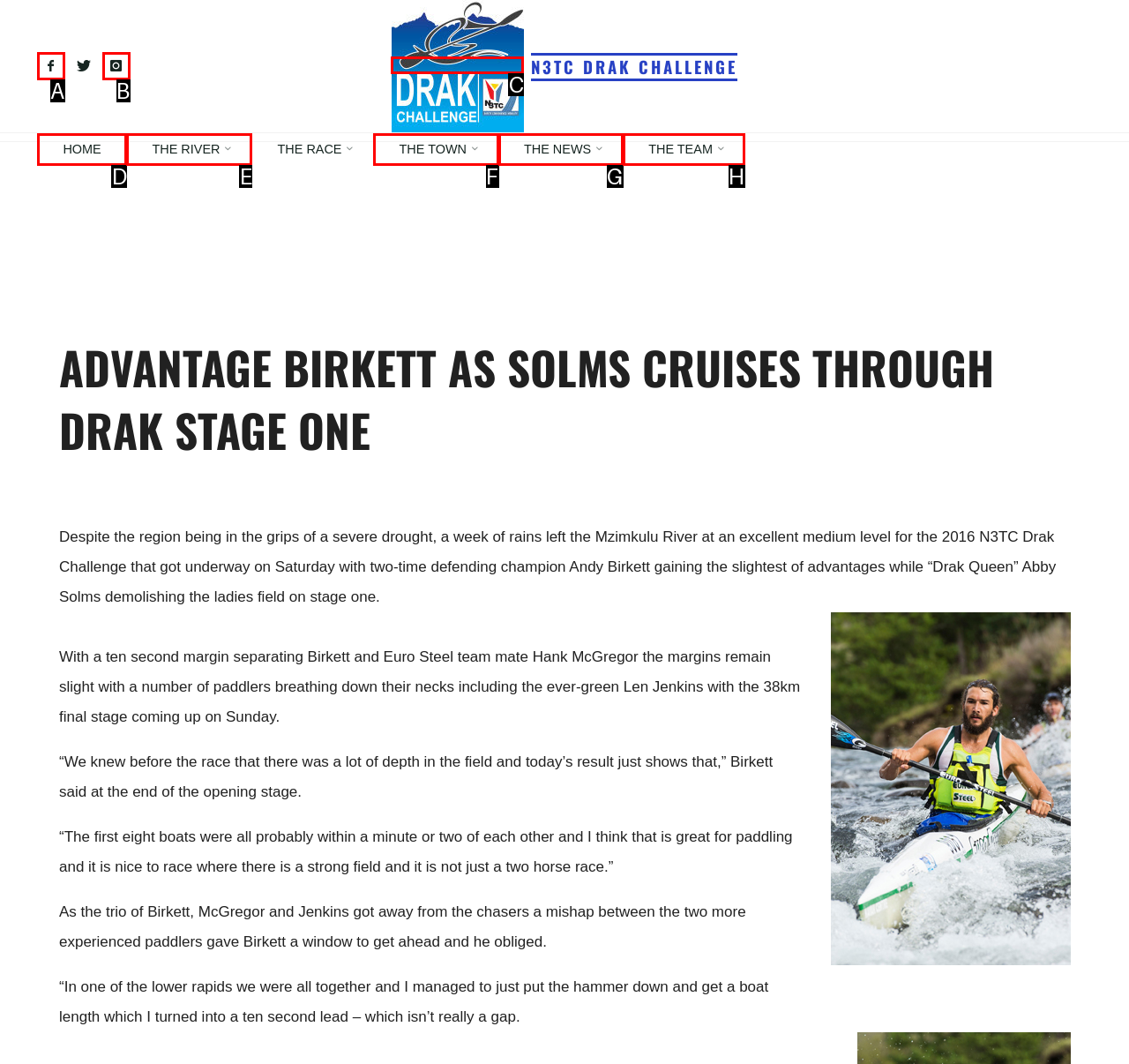From the description: Home, identify the option that best matches and reply with the letter of that option directly.

D